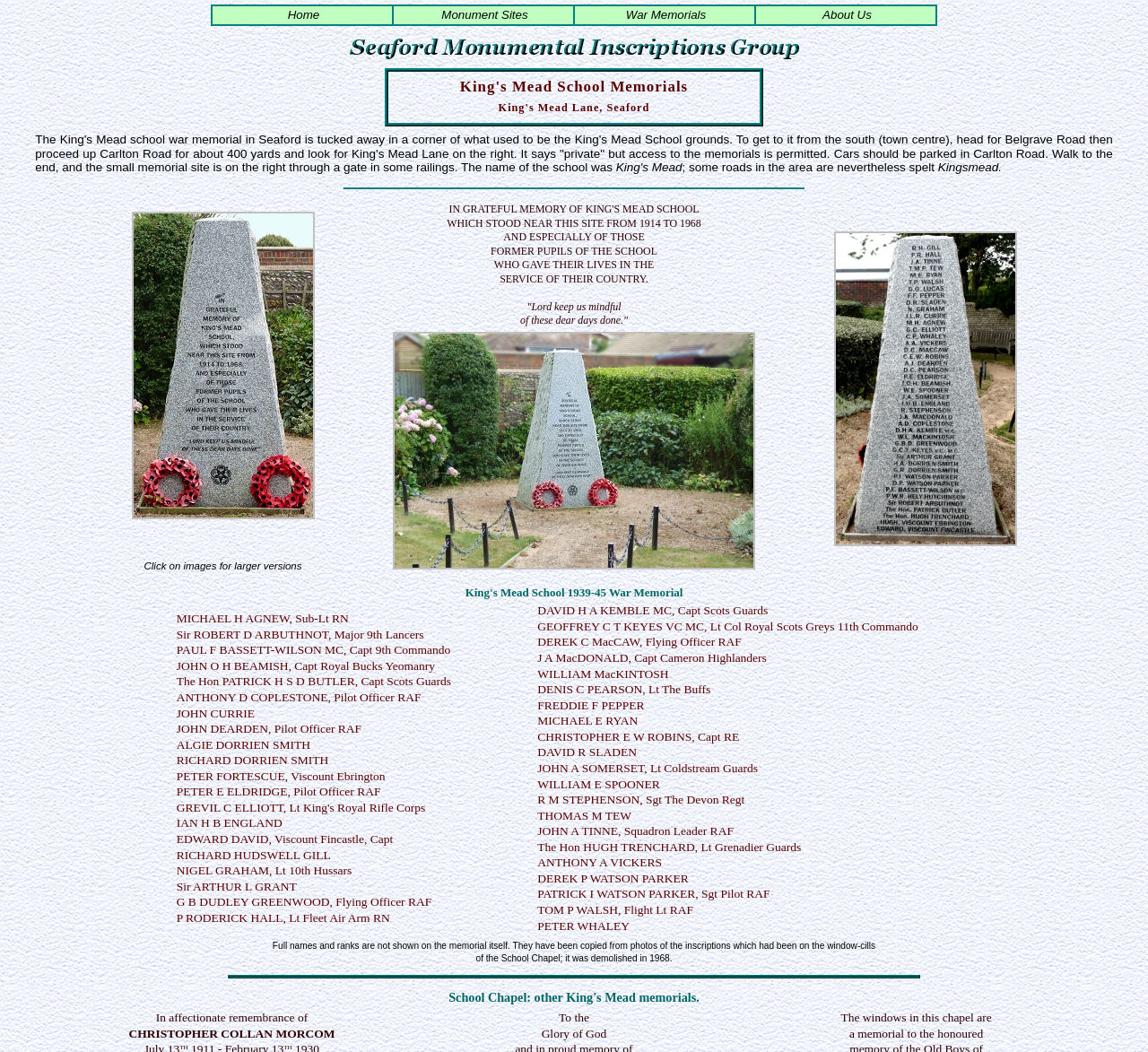How many names are listed on the King's Mead School 1939-45 War Memorial?
Please craft a detailed and exhaustive response to the question.

The number of names listed on the King's Mead School 1939-45 War Memorial can be found by counting the number of static text elements in the table that lists the names. There are 30 static text elements, each containing a name.